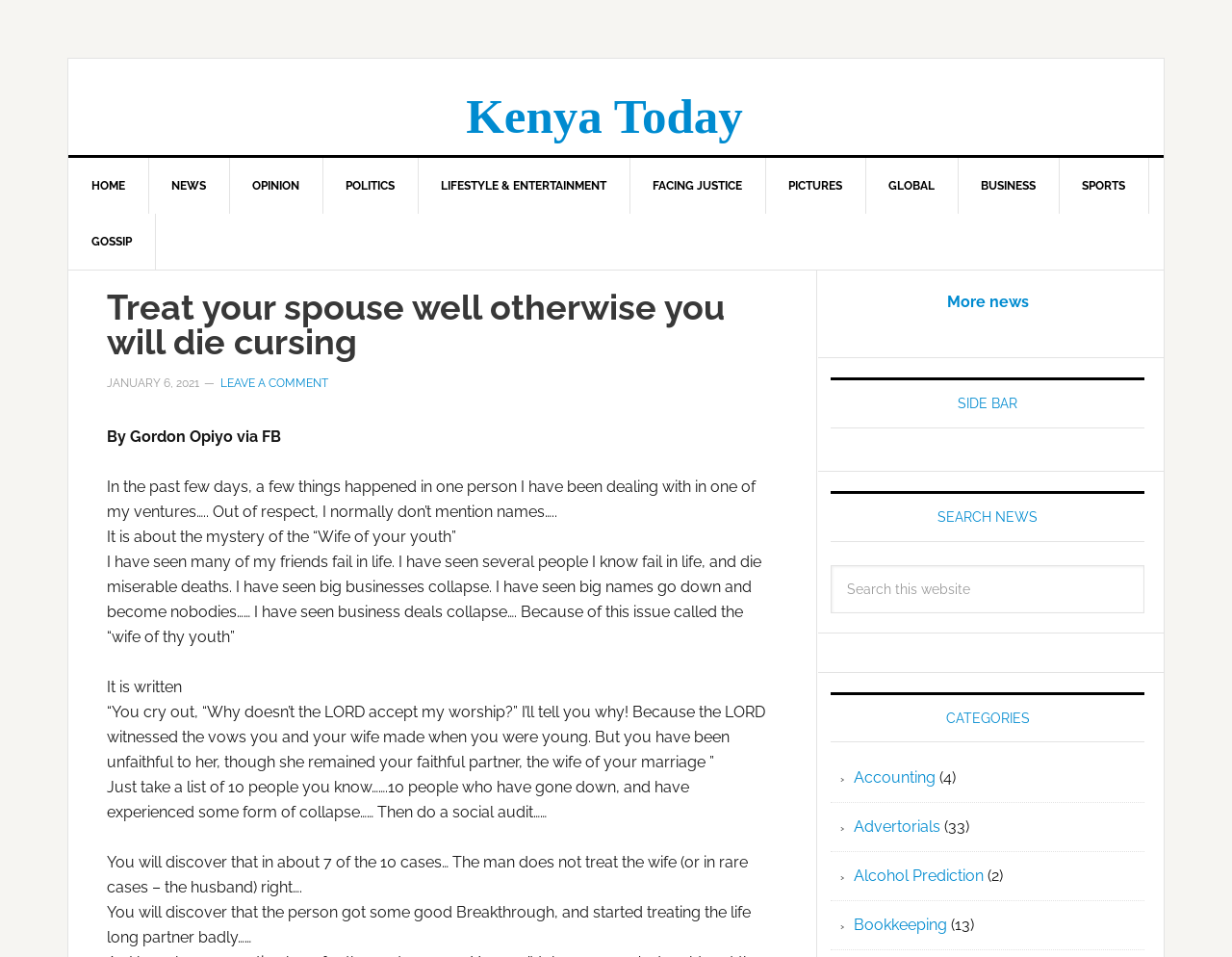Please answer the following question using a single word or phrase: 
What is the name of the website?

Kenya Today